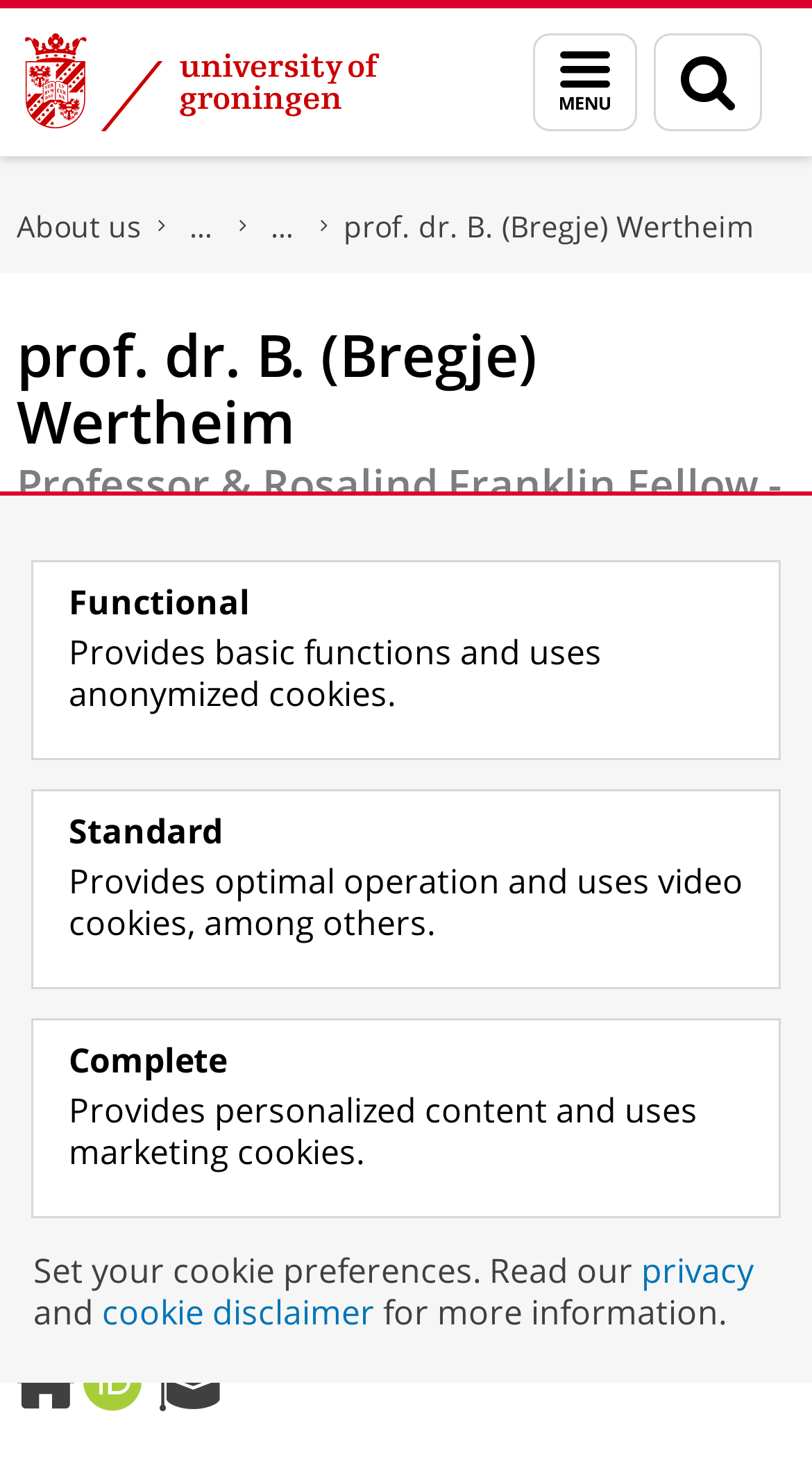Identify the bounding box coordinates of the part that should be clicked to carry out this instruction: "Search the website".

[0.838, 0.045, 0.905, 0.076]